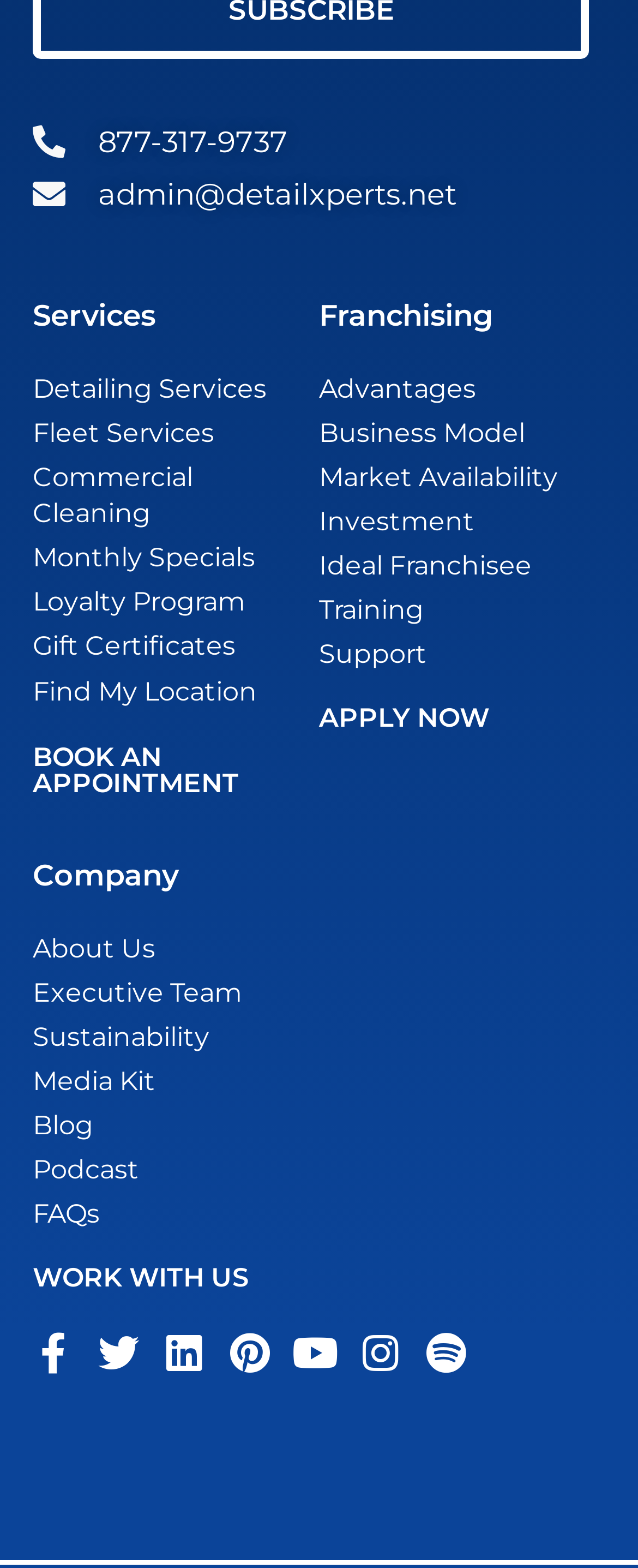Using the description "Training", predict the bounding box of the relevant HTML element.

[0.5, 0.378, 0.923, 0.401]